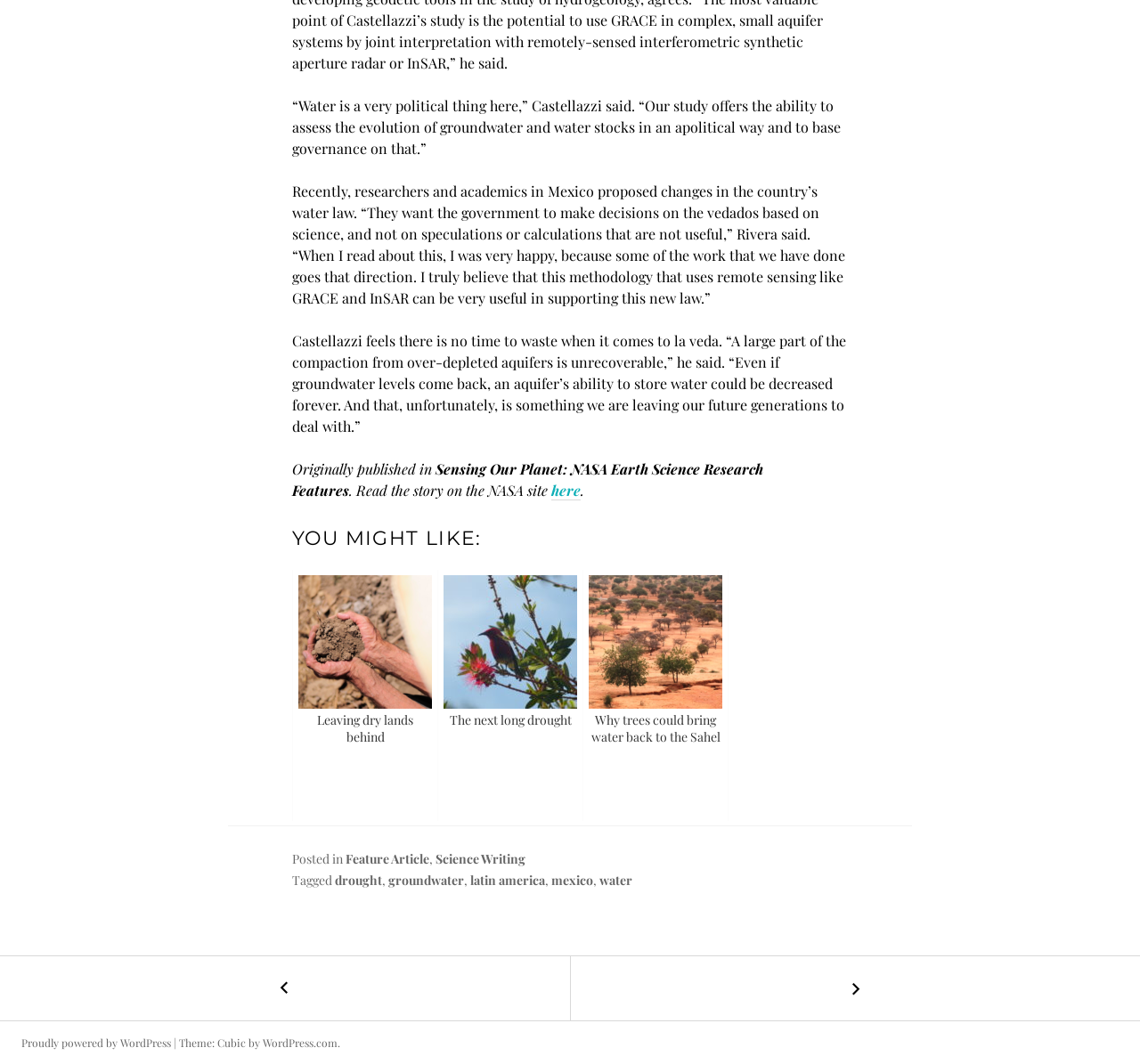Provide the bounding box coordinates of the HTML element this sentence describes: "The big fat puzzle →".

[0.5, 0.899, 1.0, 0.959]